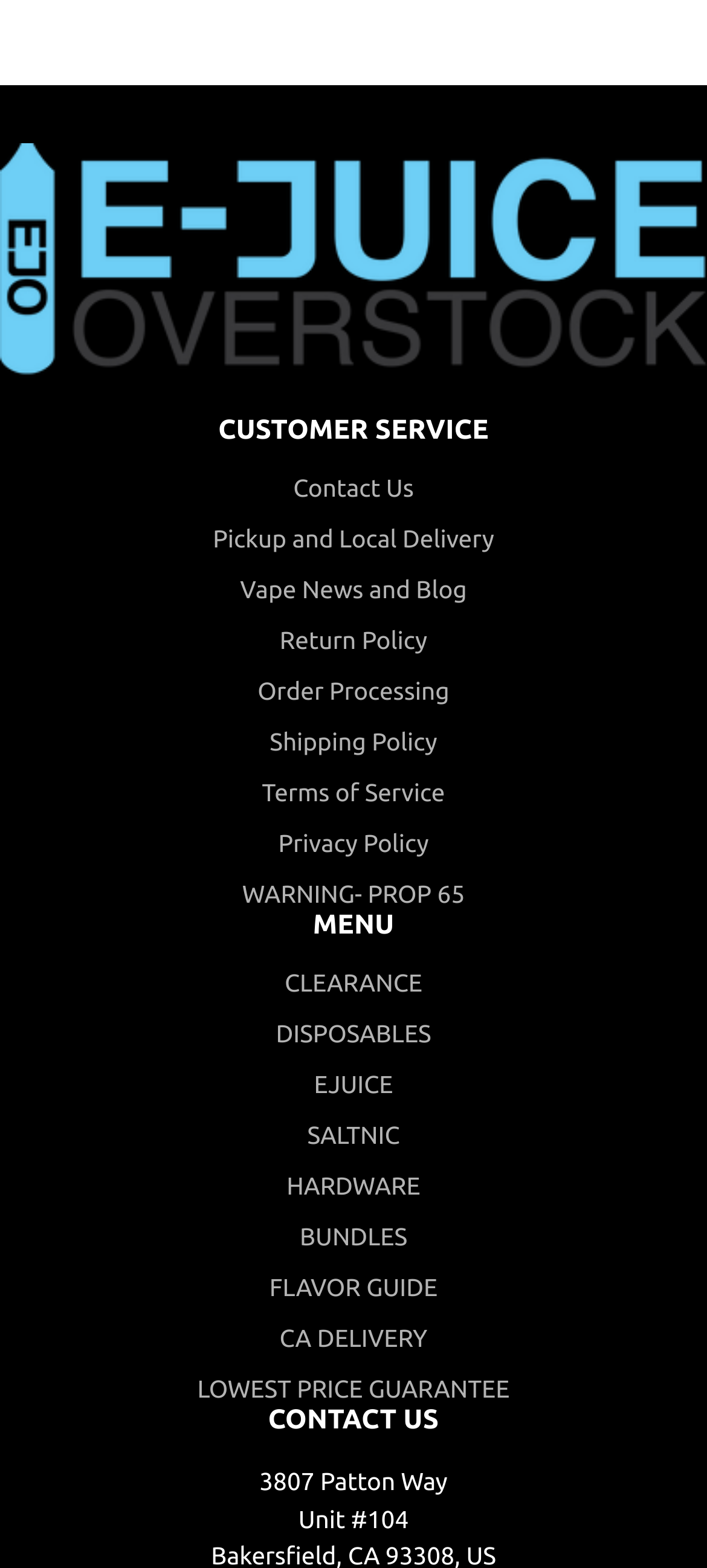Pinpoint the bounding box coordinates for the area that should be clicked to perform the following instruction: "Click on Contact Us".

[0.301, 0.302, 0.699, 0.321]